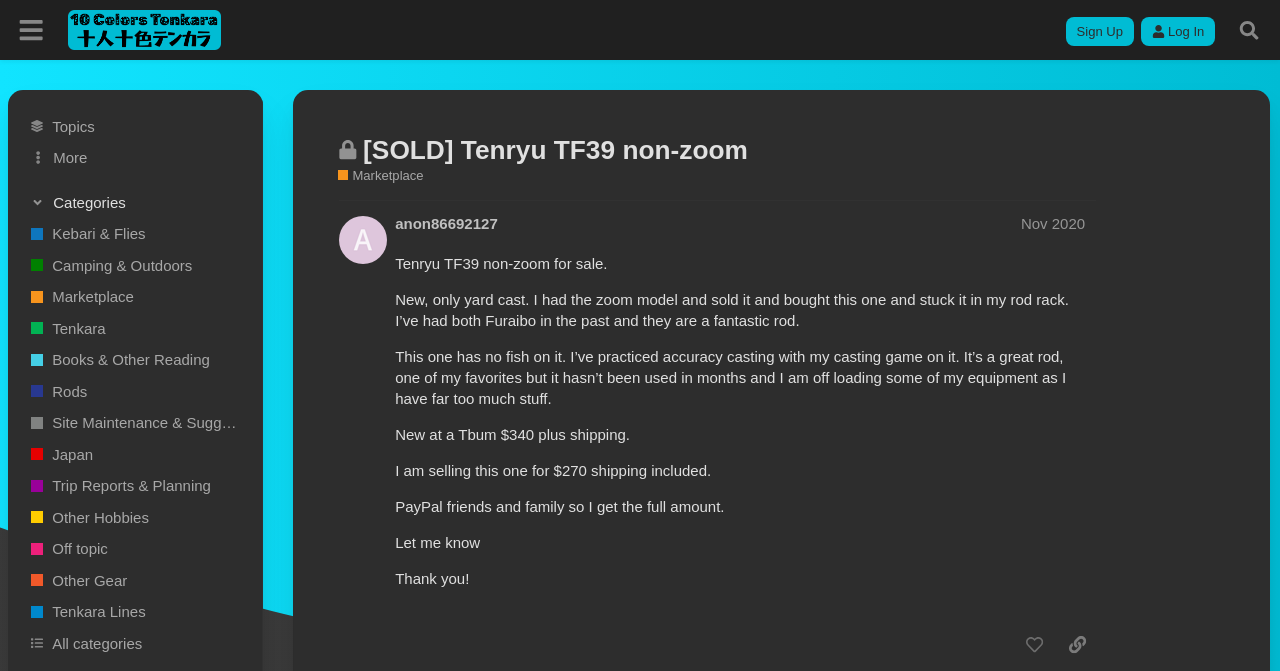Indicate the bounding box coordinates of the element that must be clicked to execute the instruction: "Search for something". The coordinates should be given as four float numbers between 0 and 1, i.e., [left, top, right, bottom].

[0.959, 0.013, 0.992, 0.077]